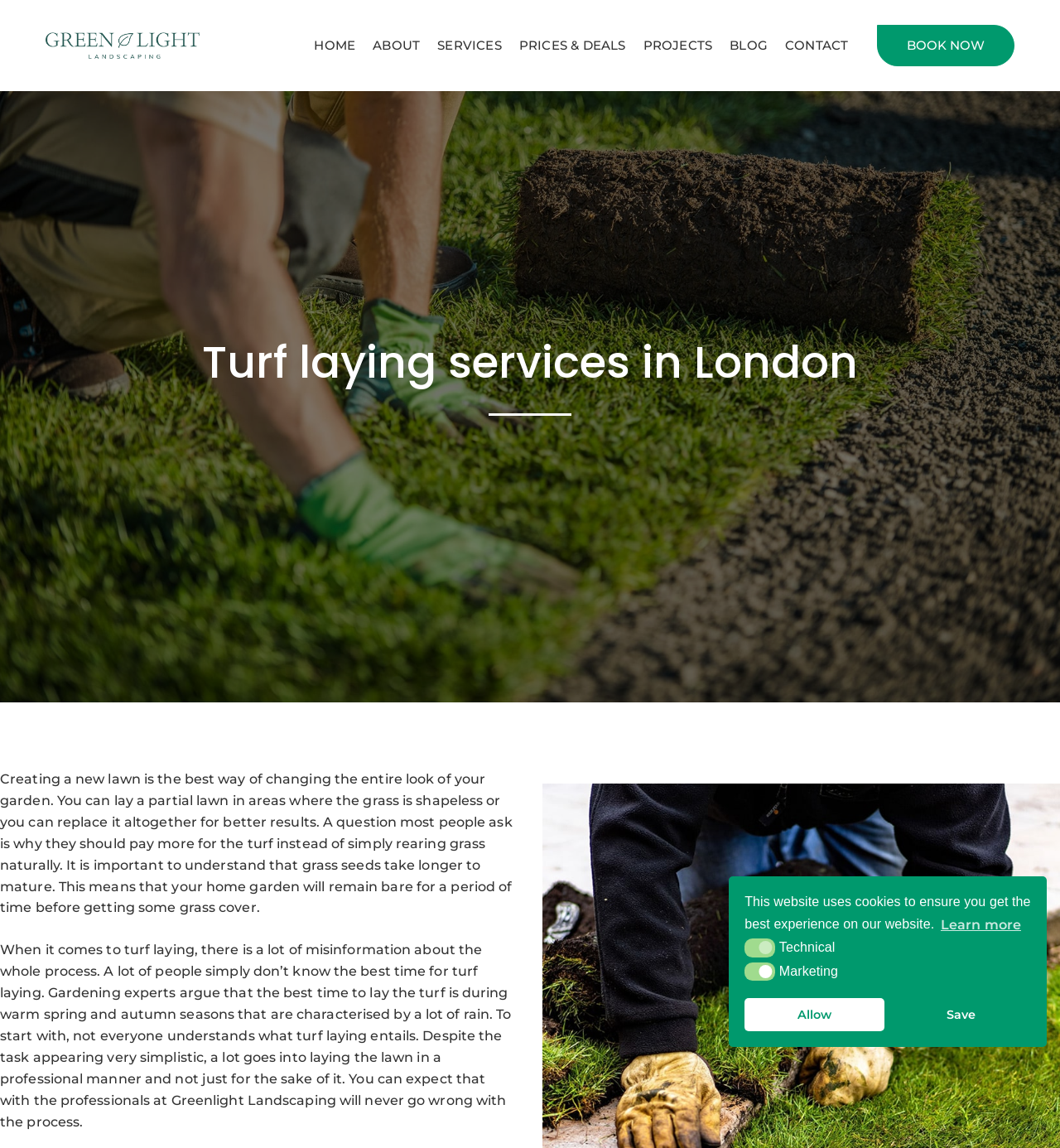Show the bounding box coordinates for the HTML element as described: "Book now".

[0.827, 0.022, 0.957, 0.058]